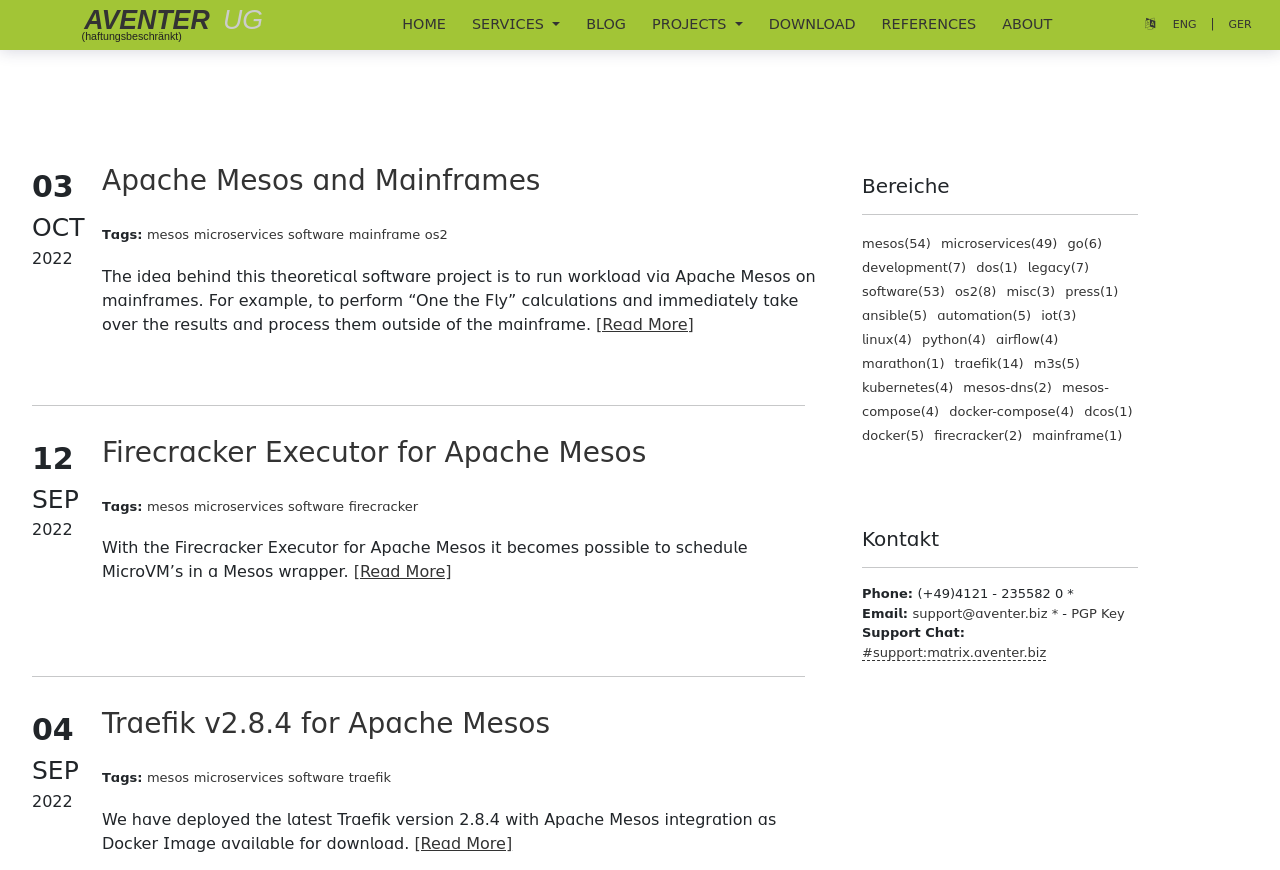Find the bounding box coordinates of the clickable area that will achieve the following instruction: "Read more about Apache Mesos and Mainframes".

[0.466, 0.362, 0.542, 0.383]